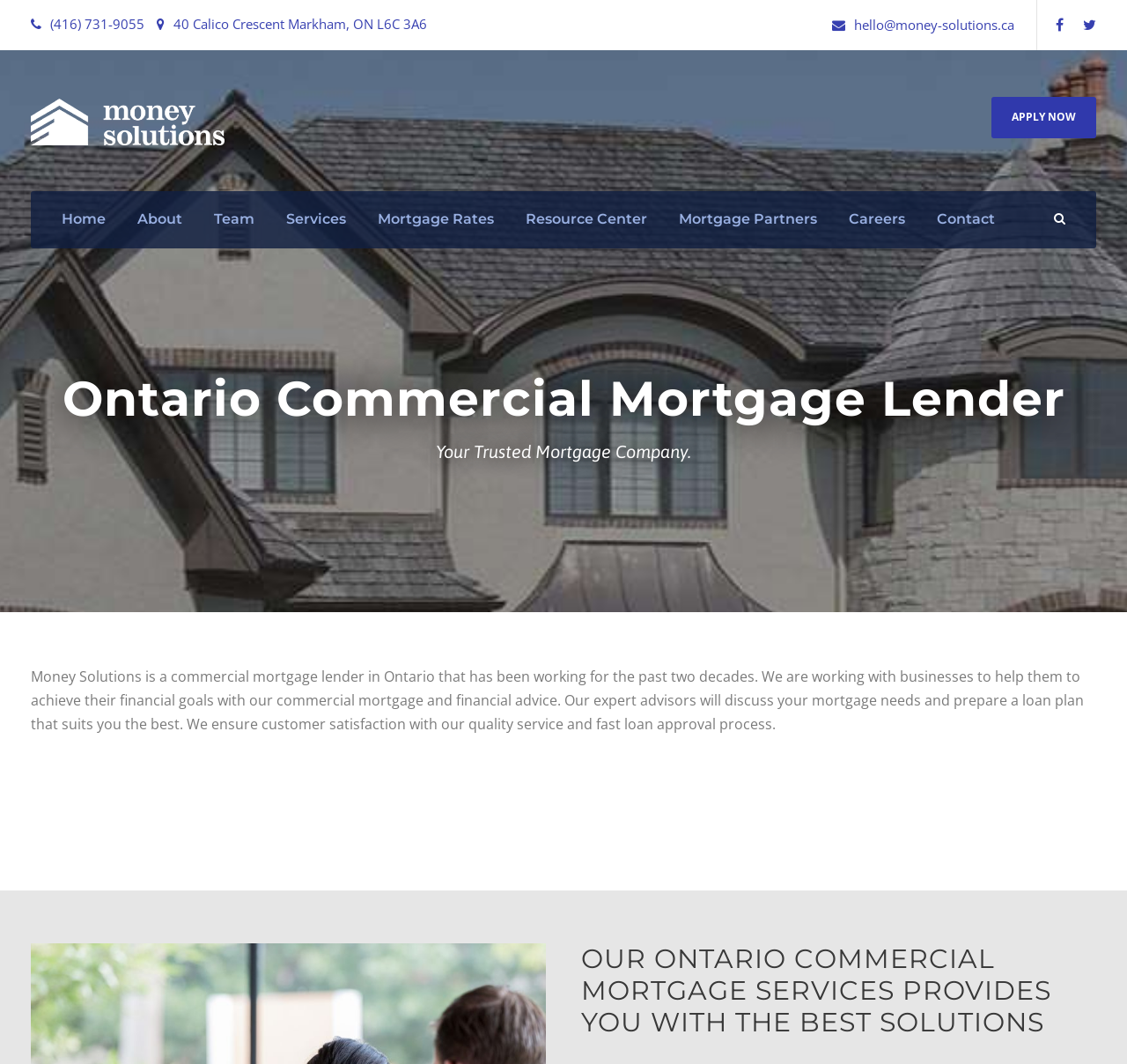Please reply with a single word or brief phrase to the question: 
How does the mortgage lender ensure customer satisfaction?

With quality service and fast loan approval process